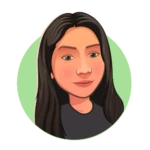Give a concise answer using one word or a phrase to the following question:
What is the color of the top Milany Q is wearing?

black